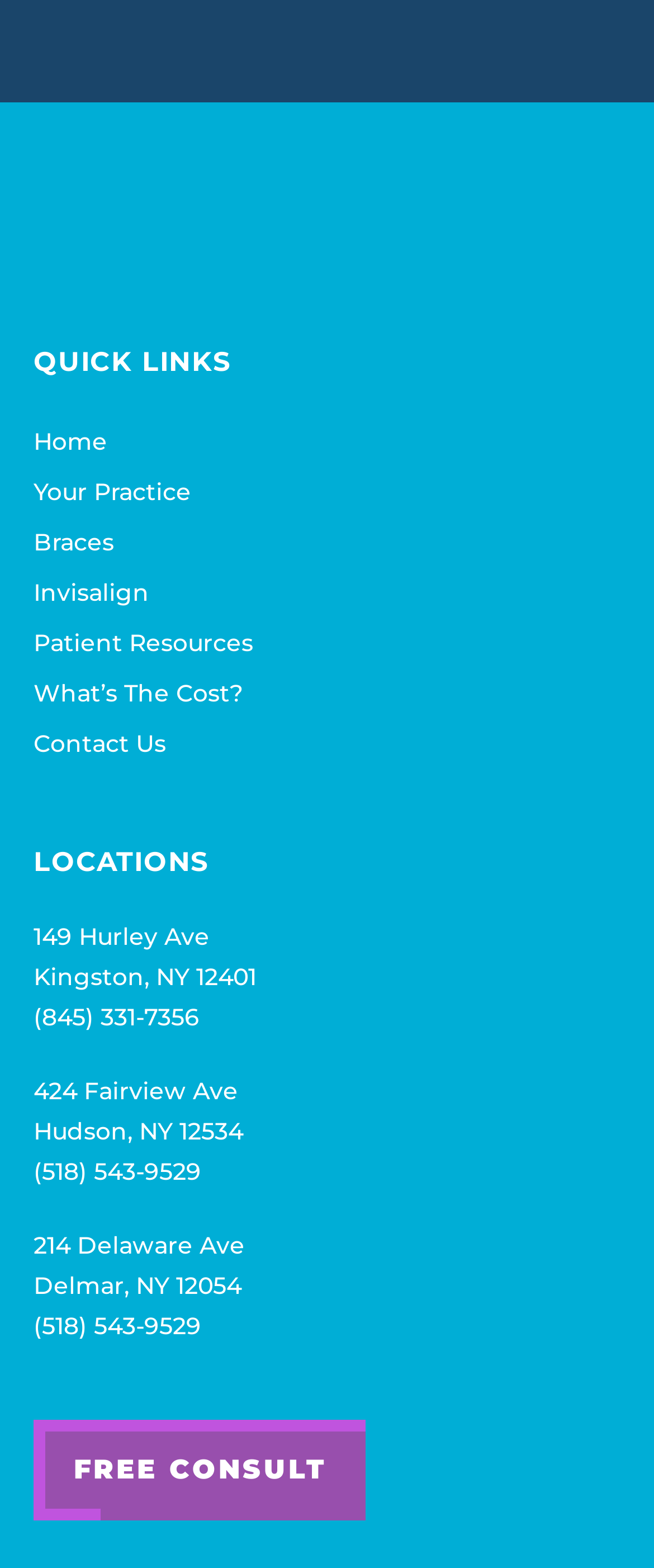Determine the bounding box for the UI element as described: "Delmar, NY 12054". The coordinates should be represented as four float numbers between 0 and 1, formatted as [left, top, right, bottom].

[0.051, 0.807, 0.949, 0.833]